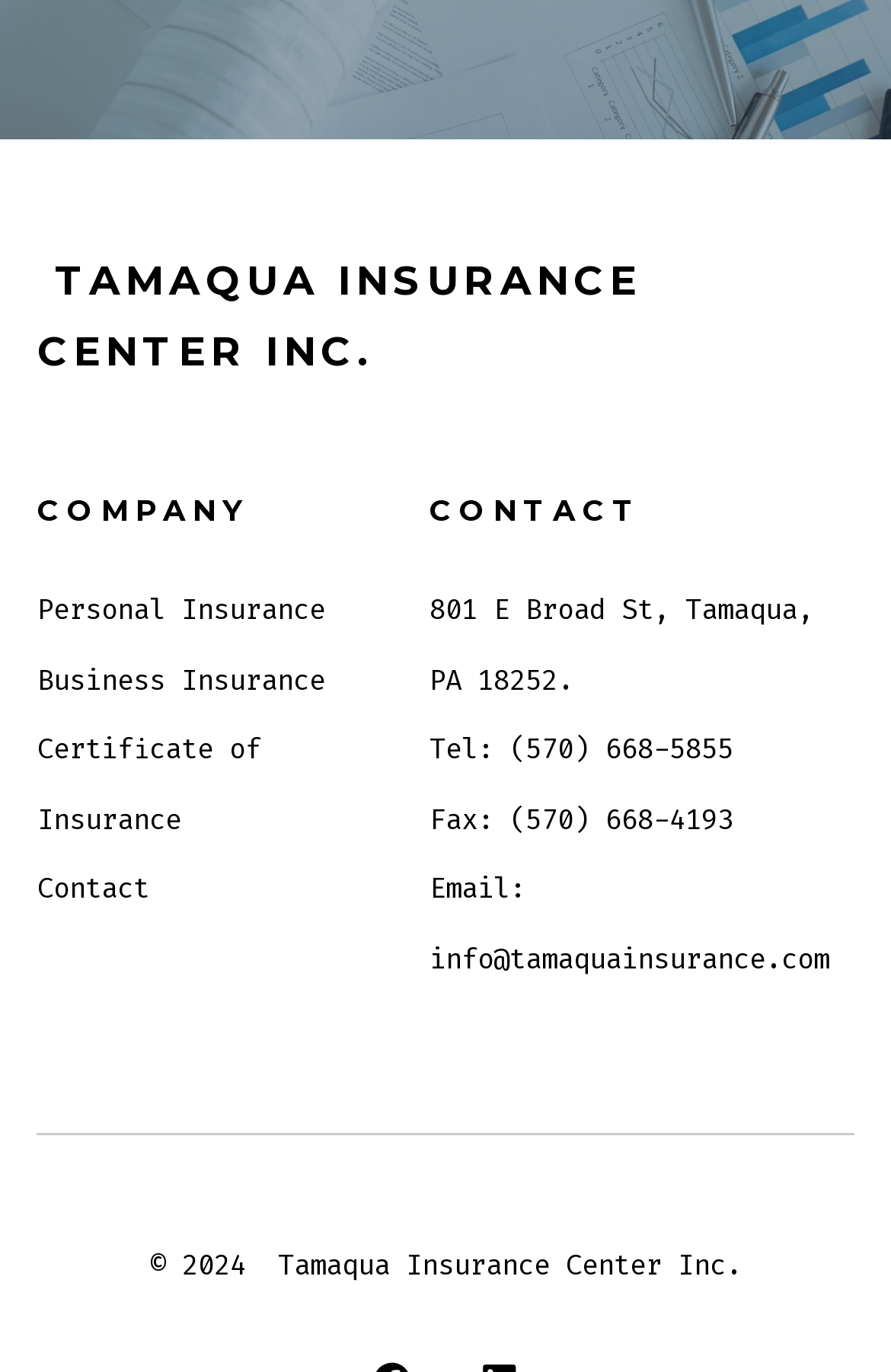Find the bounding box coordinates of the element to click in order to complete the given instruction: "Click on Contact."

[0.042, 0.635, 0.168, 0.661]